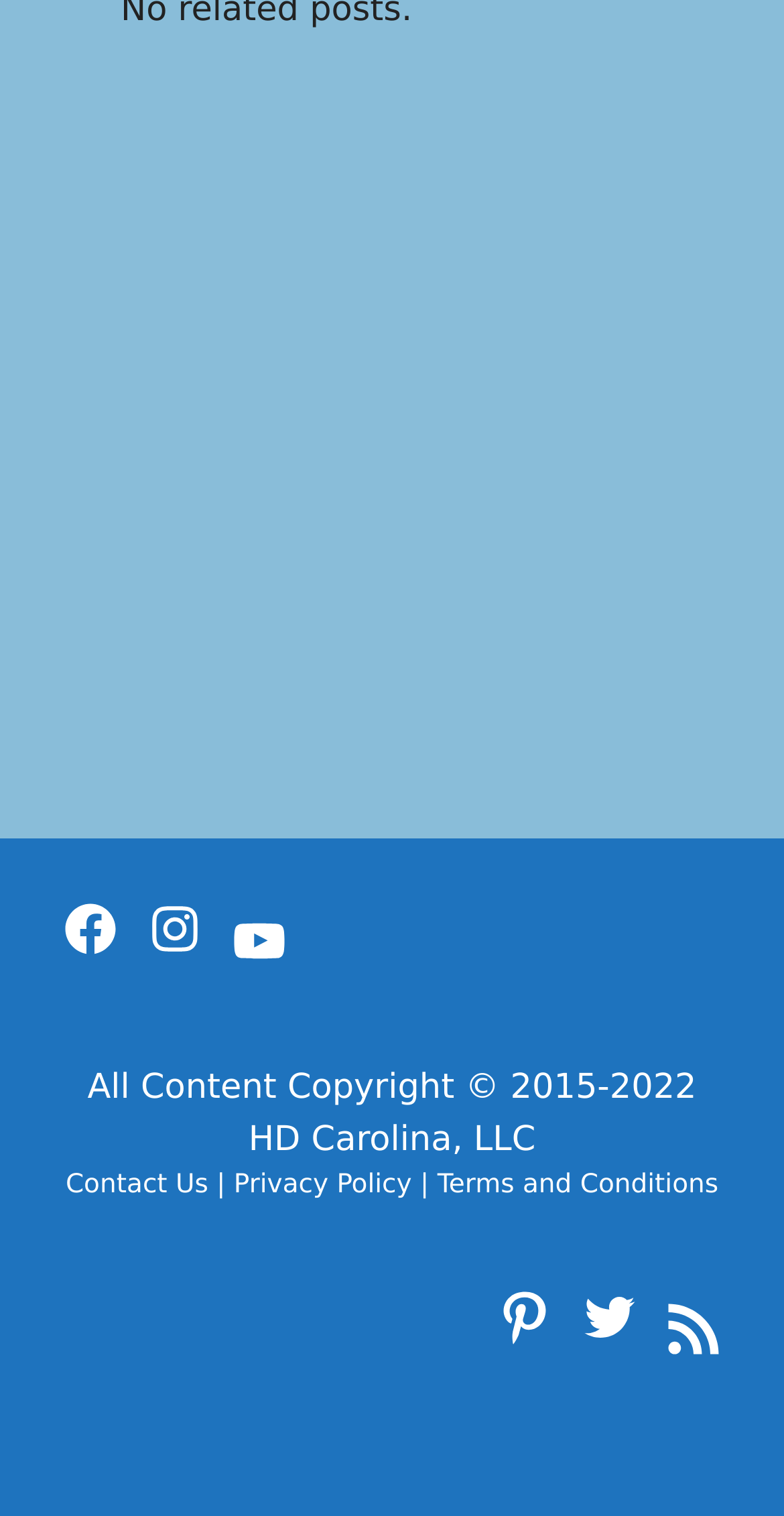How many columns of links are there in the footer?
Give a one-word or short-phrase answer derived from the screenshot.

2